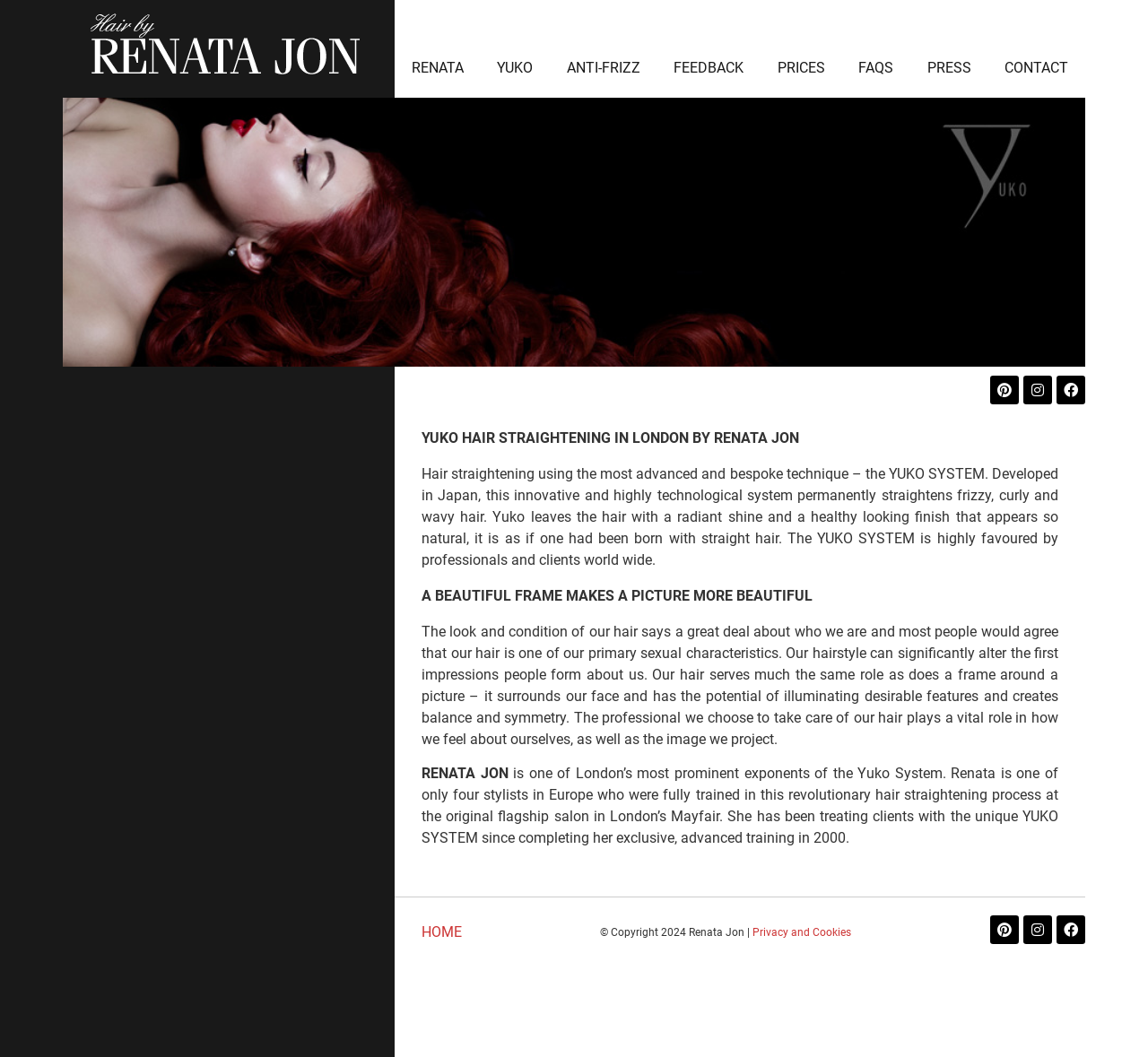Utilize the details in the image to give a detailed response to the question: What is the year of copyright mentioned on the webpage?

I found the answer by reading the static text element at the bottom of the webpage, which mentions '© Copyright 2024 Renata Jon |'.